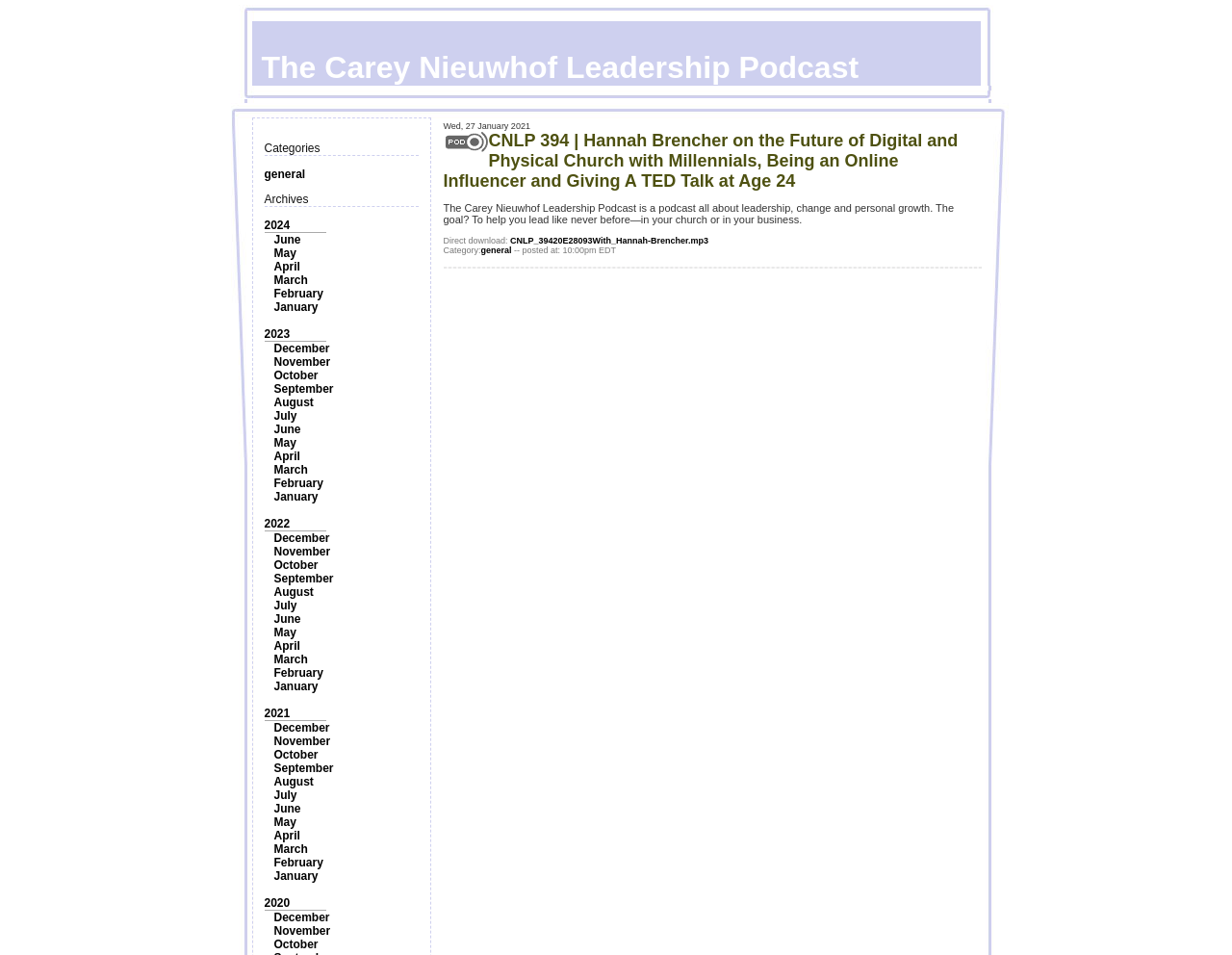Determine the bounding box coordinates of the clickable region to execute the instruction: "View the podcast episode 'CNLP 394 | Hannah Brencher on the Future of Digital and Physical Church with Millennials, Being an Online Influencer and Giving A TED Talk at Age 24'". The coordinates should be four float numbers between 0 and 1, denoted as [left, top, right, bottom].

[0.36, 0.137, 0.778, 0.2]